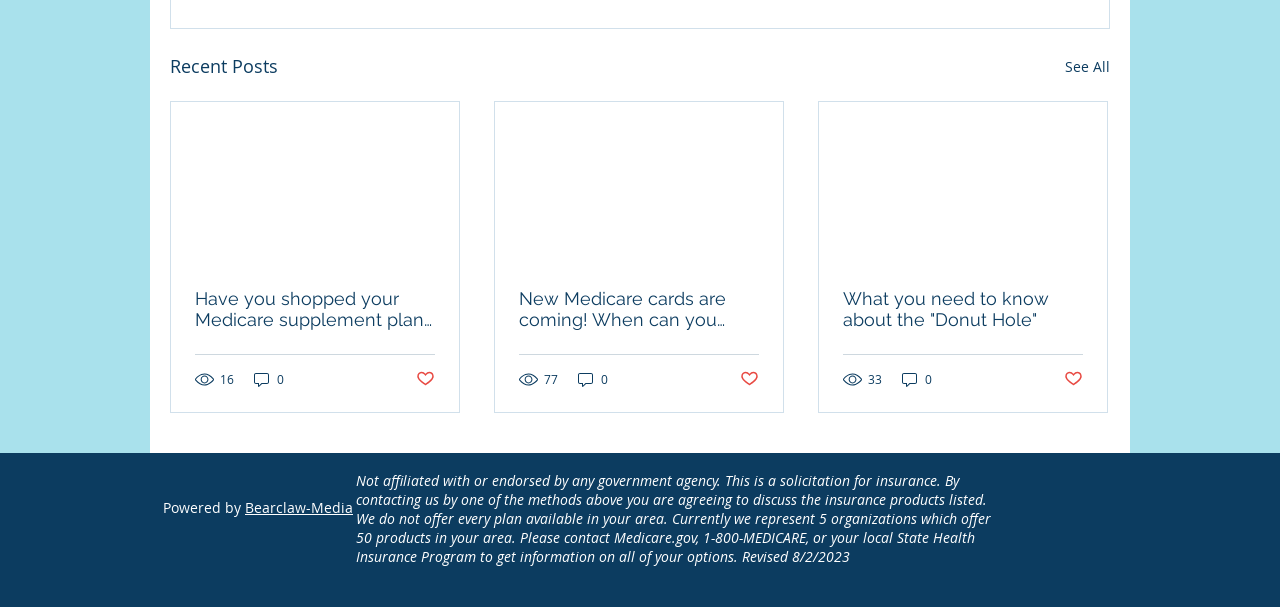Please specify the bounding box coordinates of the element that should be clicked to execute the given instruction: 'Click on the 'Post not marked as liked' button'. Ensure the coordinates are four float numbers between 0 and 1, expressed as [left, top, right, bottom].

[0.325, 0.608, 0.34, 0.641]